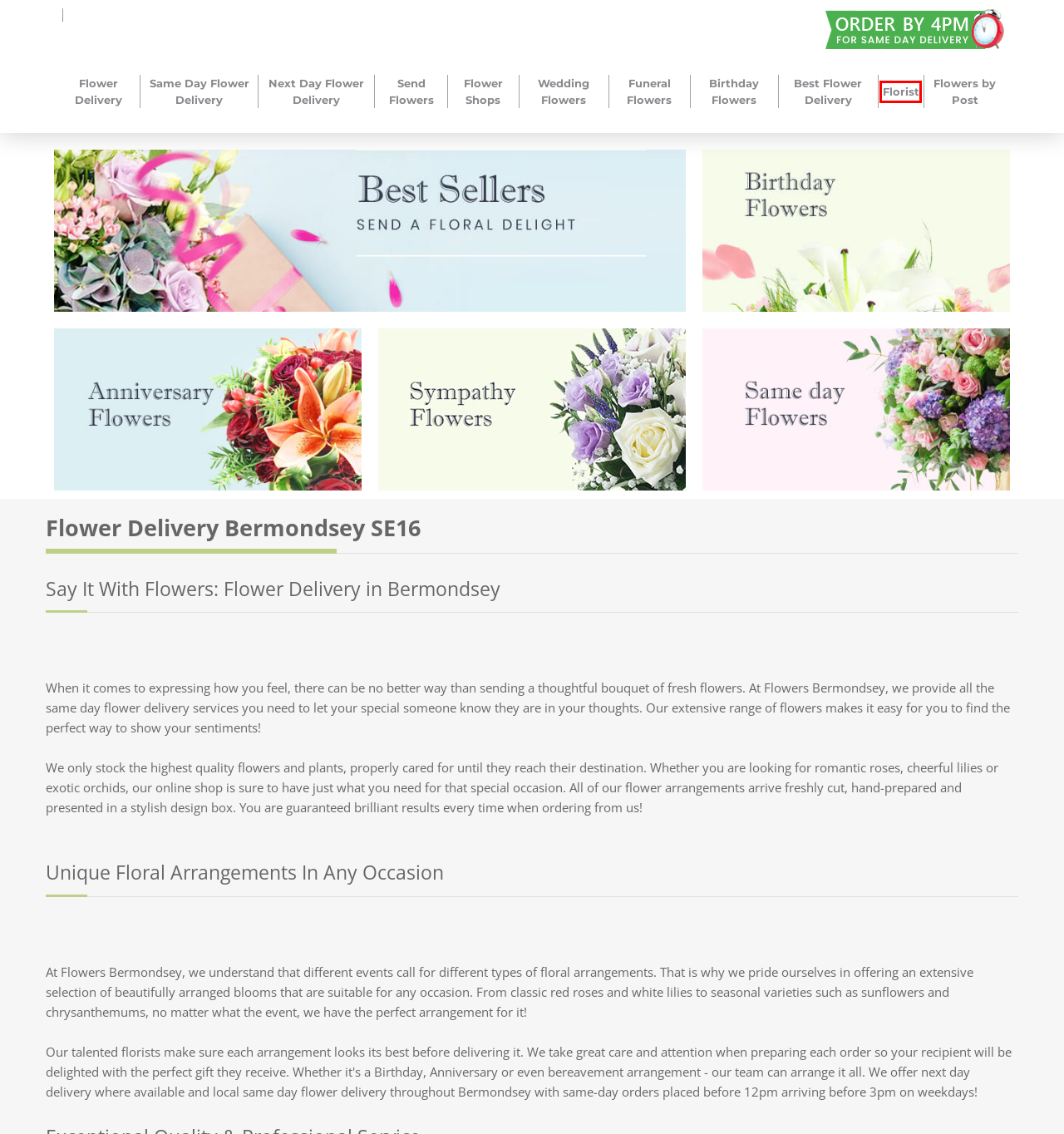Consider the screenshot of a webpage with a red bounding box and select the webpage description that best describes the new page that appears after clicking the element inside the red box. Here are the candidates:
A. Bermondsey Funeral Flowers | Sympathy Flowers SE16
B. Anniversary Flowers | Send Wedding Anniversary Flowers and Gifts
C. Bermondsey Flowers by Post | Order Flowers Online SE16
D. Bermondsey Florist | Send Flowers Online SE16
E. Best Sellers | Best Selling Flowers Delivered Same Day
F. Bermondsey Same Day Flower Delivery | Express Flower Delivery SE16
G. Bermondsey Best Flower Delivery | Fast Flower Delivery SE16
H. Flowers For Funerals | Send Funeral Flowers Arrangements & Wreaths

D